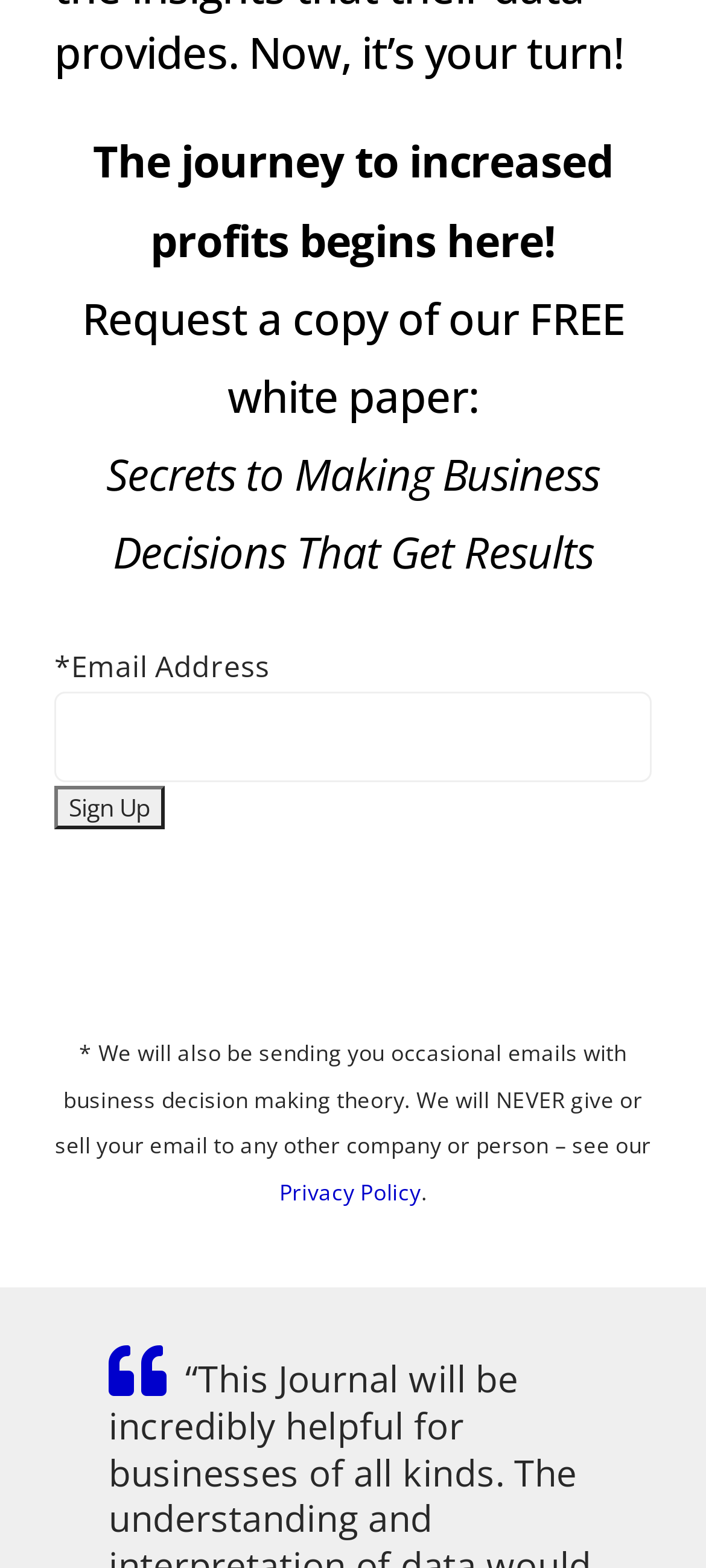Provide your answer to the question using just one word or phrase: What is the topic of the occasional emails?

Business decision making theory